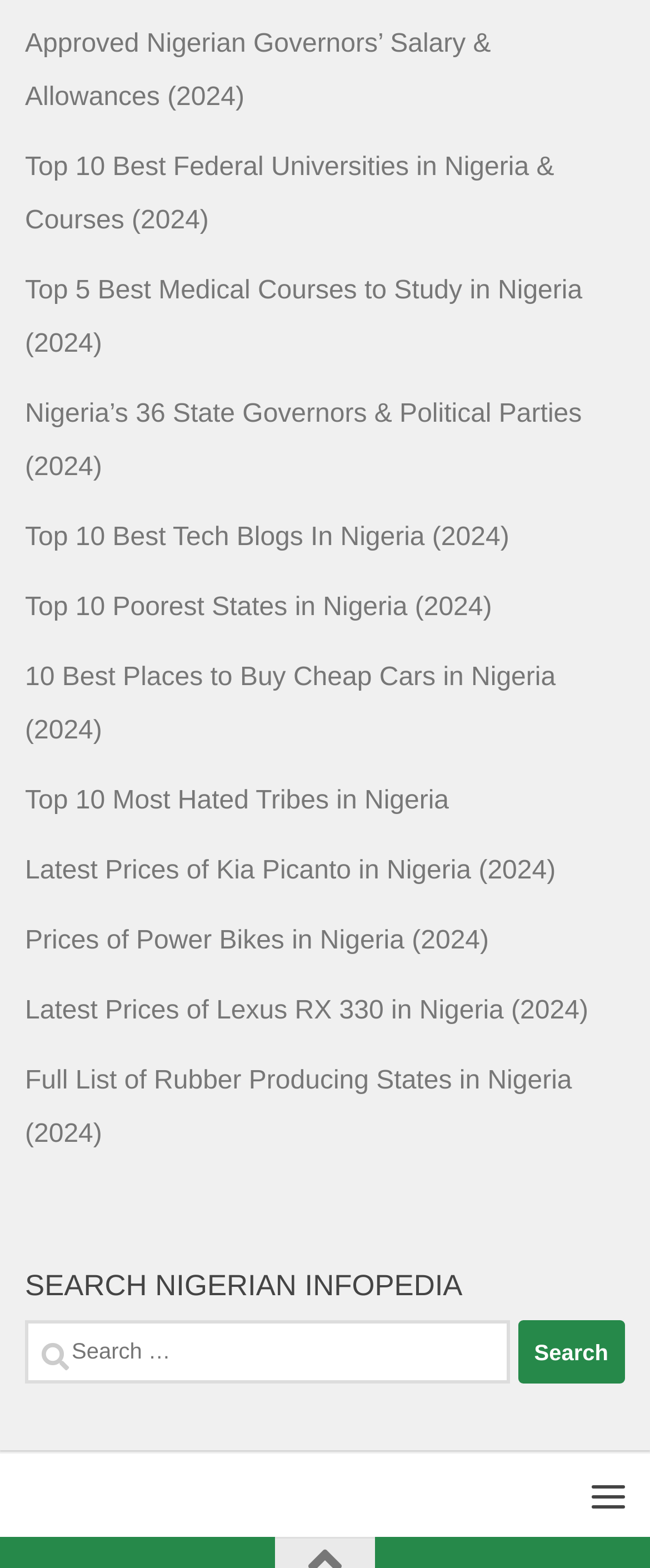Could you determine the bounding box coordinates of the clickable element to complete the instruction: "Read about approved Nigerian governors' salary and allowances"? Provide the coordinates as four float numbers between 0 and 1, i.e., [left, top, right, bottom].

[0.038, 0.019, 0.755, 0.072]